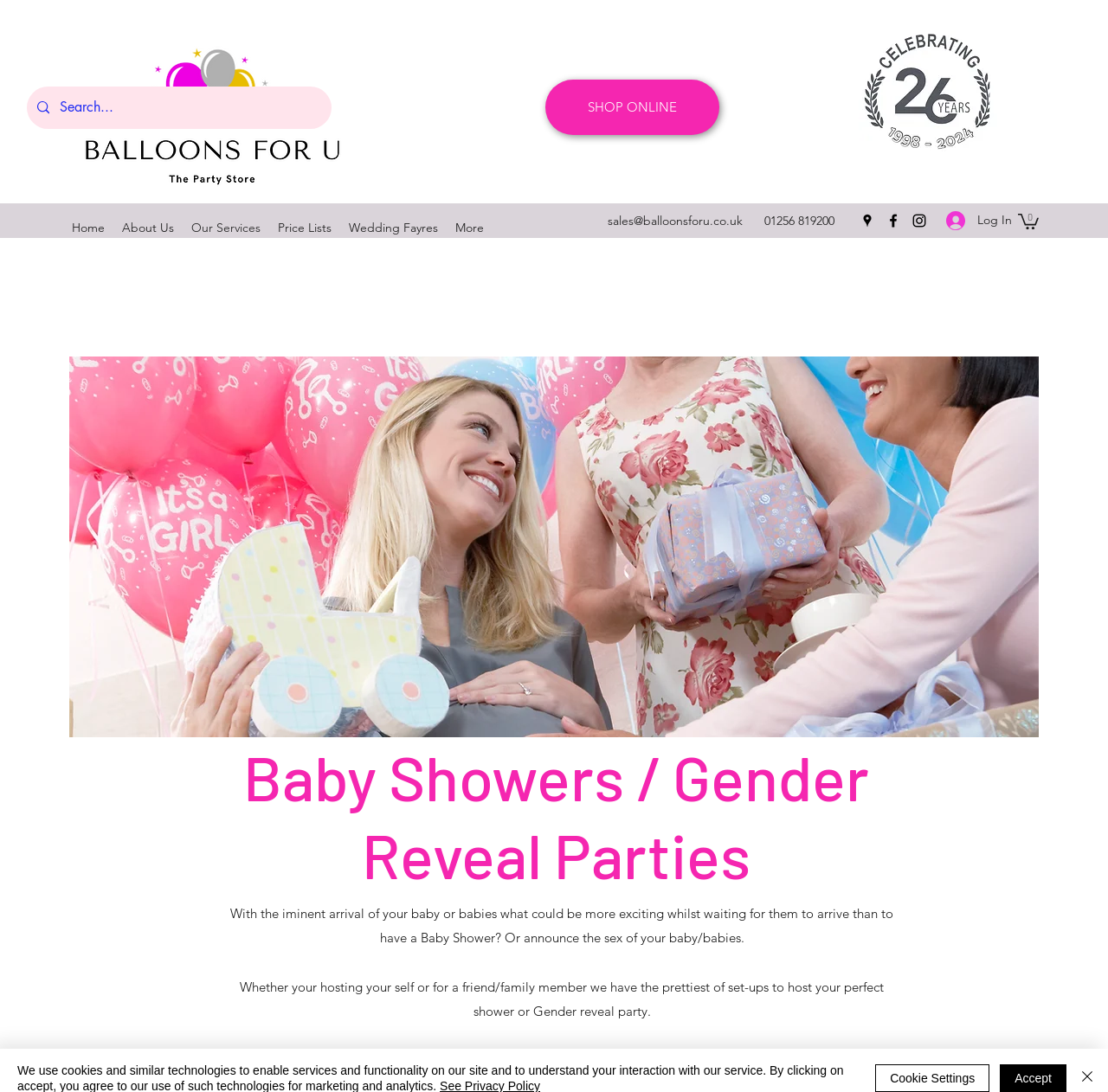Please find the bounding box coordinates for the clickable element needed to perform this instruction: "read about the movie The Shallows".

None